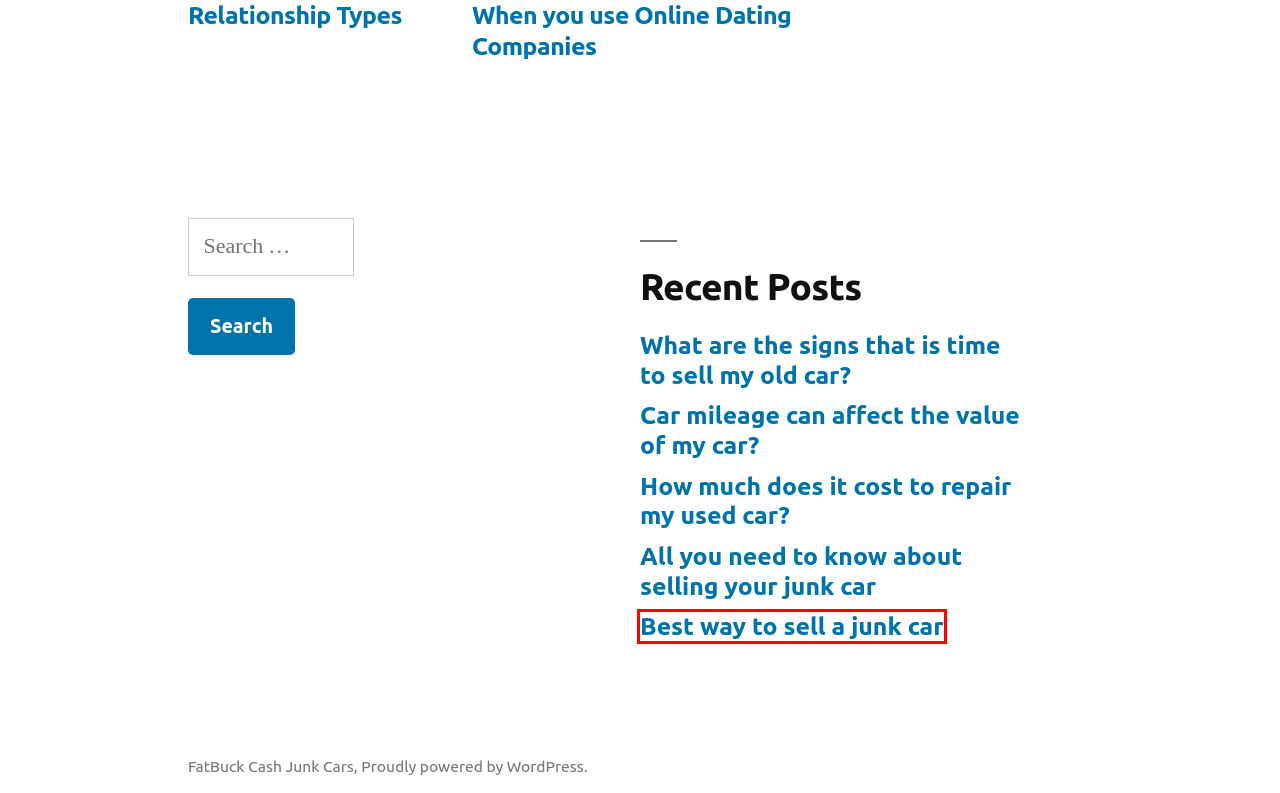You are presented with a screenshot of a webpage with a red bounding box. Select the webpage description that most closely matches the new webpage after clicking the element inside the red bounding box. The options are:
A. How much does it cost to repair my used car? – FatBuck Cash Junk Cars
B. All you need to know about selling your junk car – FatBuck Cash Junk Cars
C. Car mileage can affect the value of my car? – FatBuck Cash Junk Cars
D. What are the signs that is time to sell my old car? – FatBuck Cash Junk Cars
E. A few Different Relationship Types – FatBuck Cash Junk Cars
F. Blog Tool, Publishing Platform, and CMS – WordPress.org
G. Pasadena – FatBuck Cash Junk Cars
H. Best way to sell a junk car – FatBuck Cash Junk Cars

H